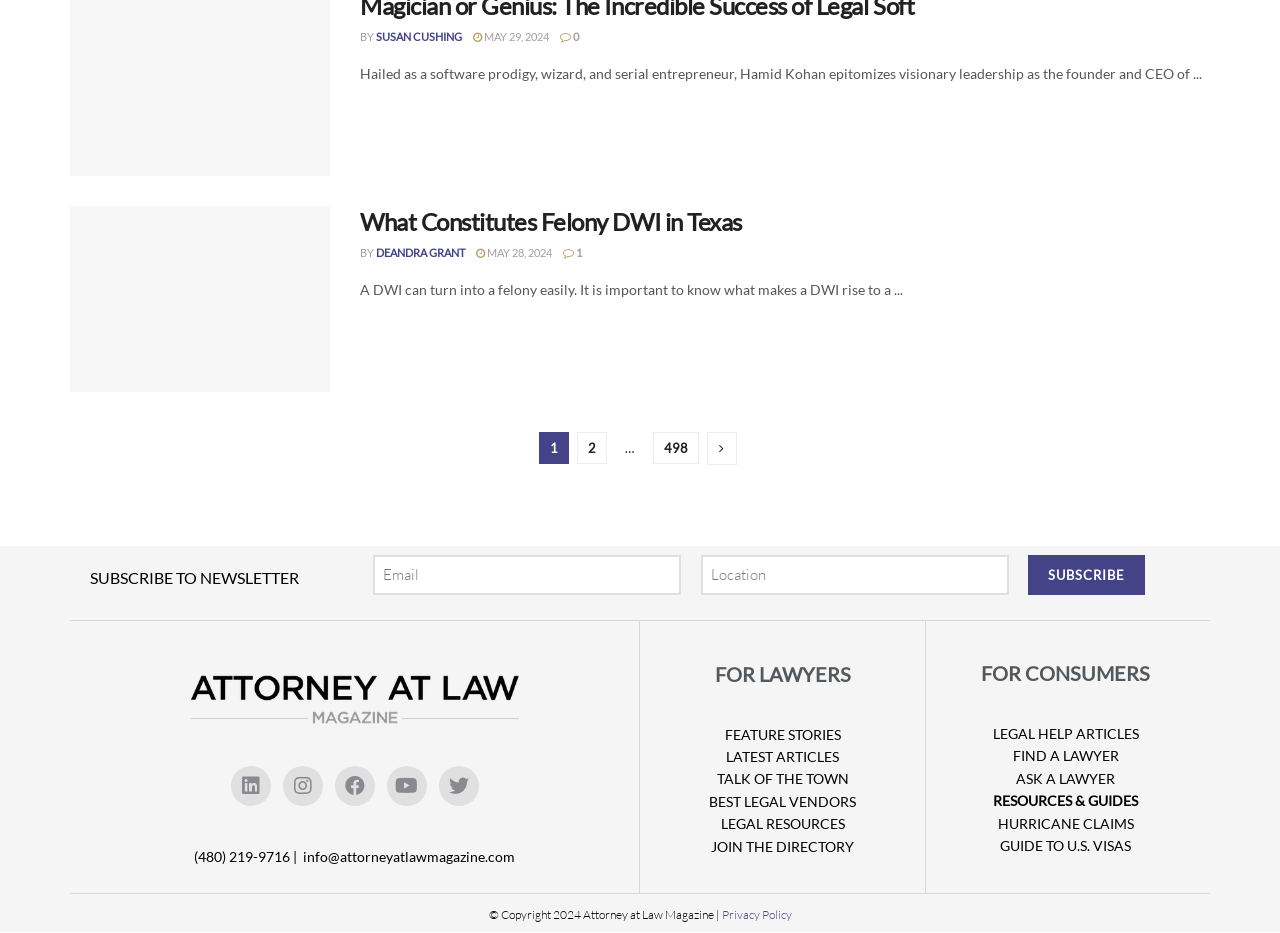What is the purpose of the textbox with the label 'Email'?
Use the image to give a comprehensive and detailed response to the question.

I found the textbox with the label 'Email' near the 'Subscribe' button and the text 'SUBSCRIBE TO NEWSLETTER', which suggests that the purpose of the textbox is to subscribe to a newsletter.